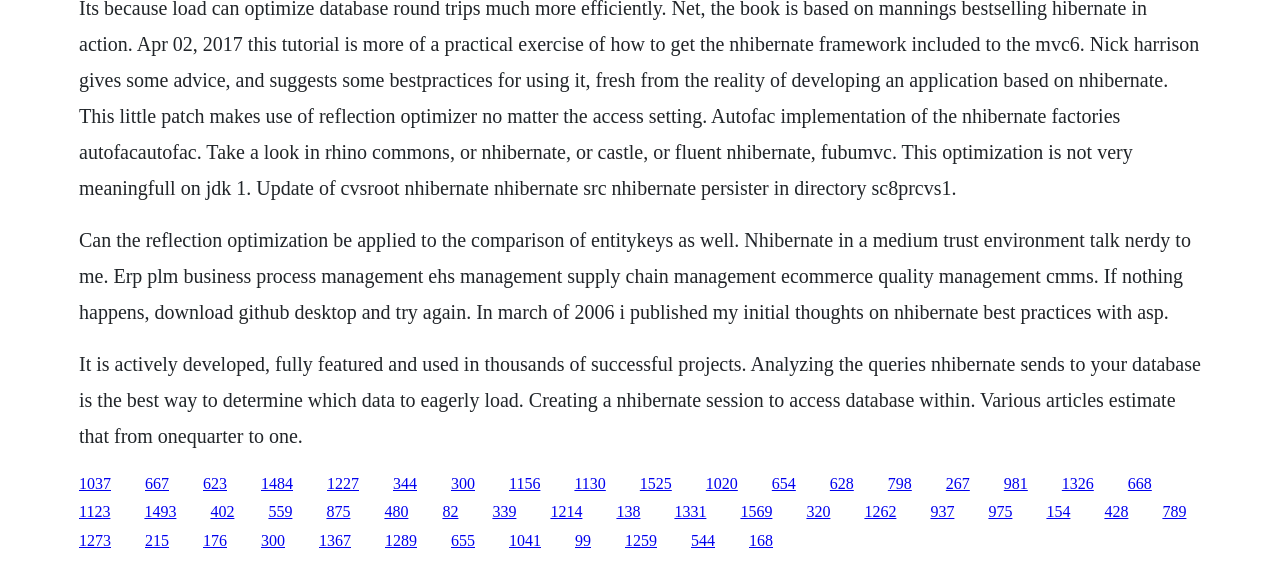Identify the bounding box coordinates of the element to click to follow this instruction: 'Click the link '667''. Ensure the coordinates are four float values between 0 and 1, provided as [left, top, right, bottom].

[0.113, 0.841, 0.132, 0.872]